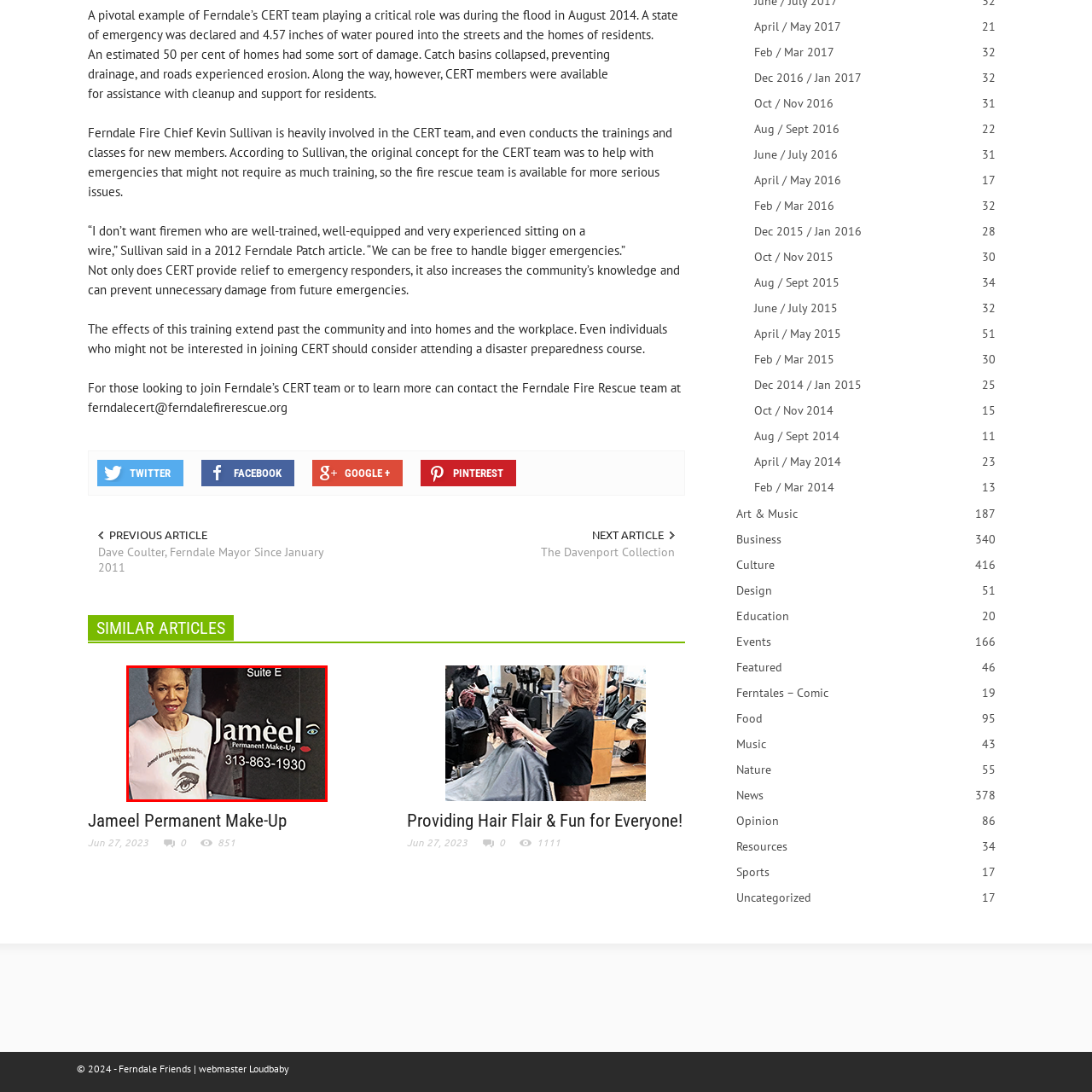Concentrate on the section within the teal border, What is the suite number of the business? 
Provide a single word or phrase as your answer.

E